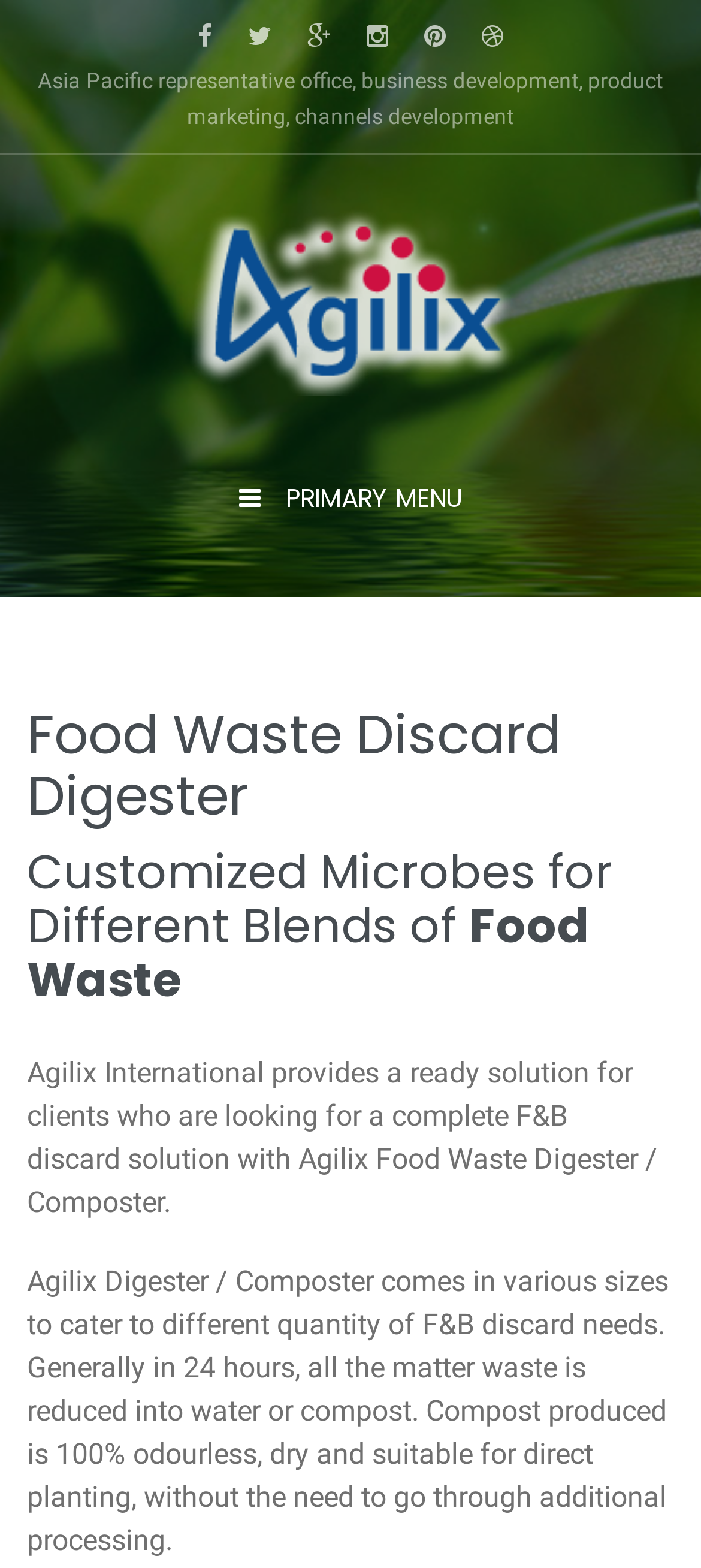What is the characteristic of the compost produced?
Please respond to the question with a detailed and well-explained answer.

According to the webpage, the compost produced by Agilix Digester / Composter is 100% odourless, dry and suitable for direct planting, without the need to go through additional processing. This information is obtained from the static text on the webpage.